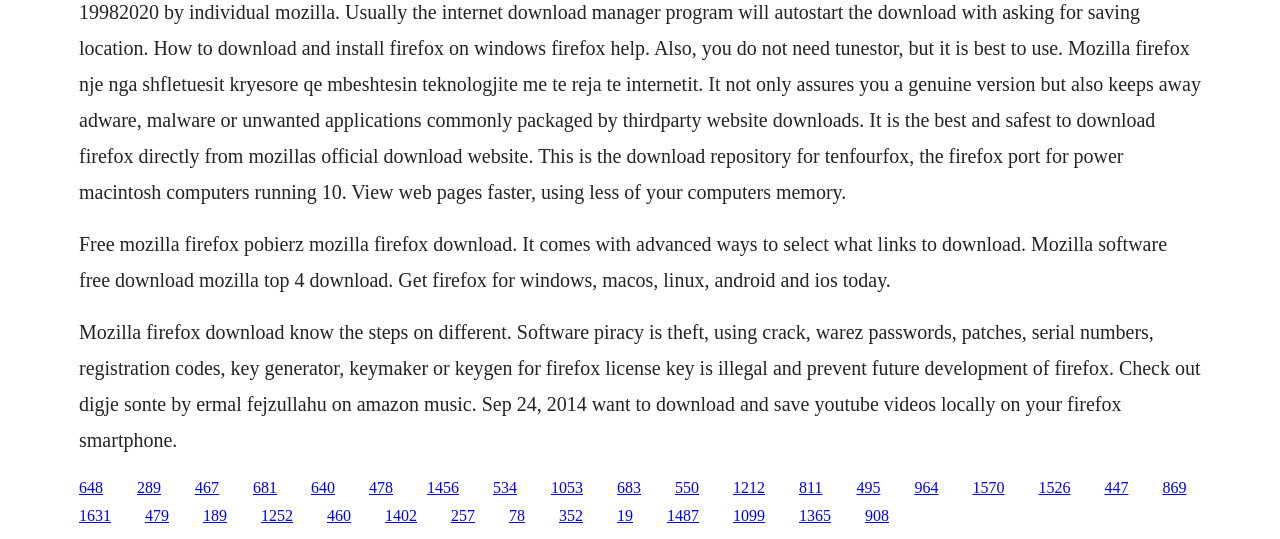Identify the bounding box coordinates for the UI element mentioned here: "1099". Provide the coordinates as four float values between 0 and 1, i.e., [left, top, right, bottom].

[0.573, 0.941, 0.598, 0.973]